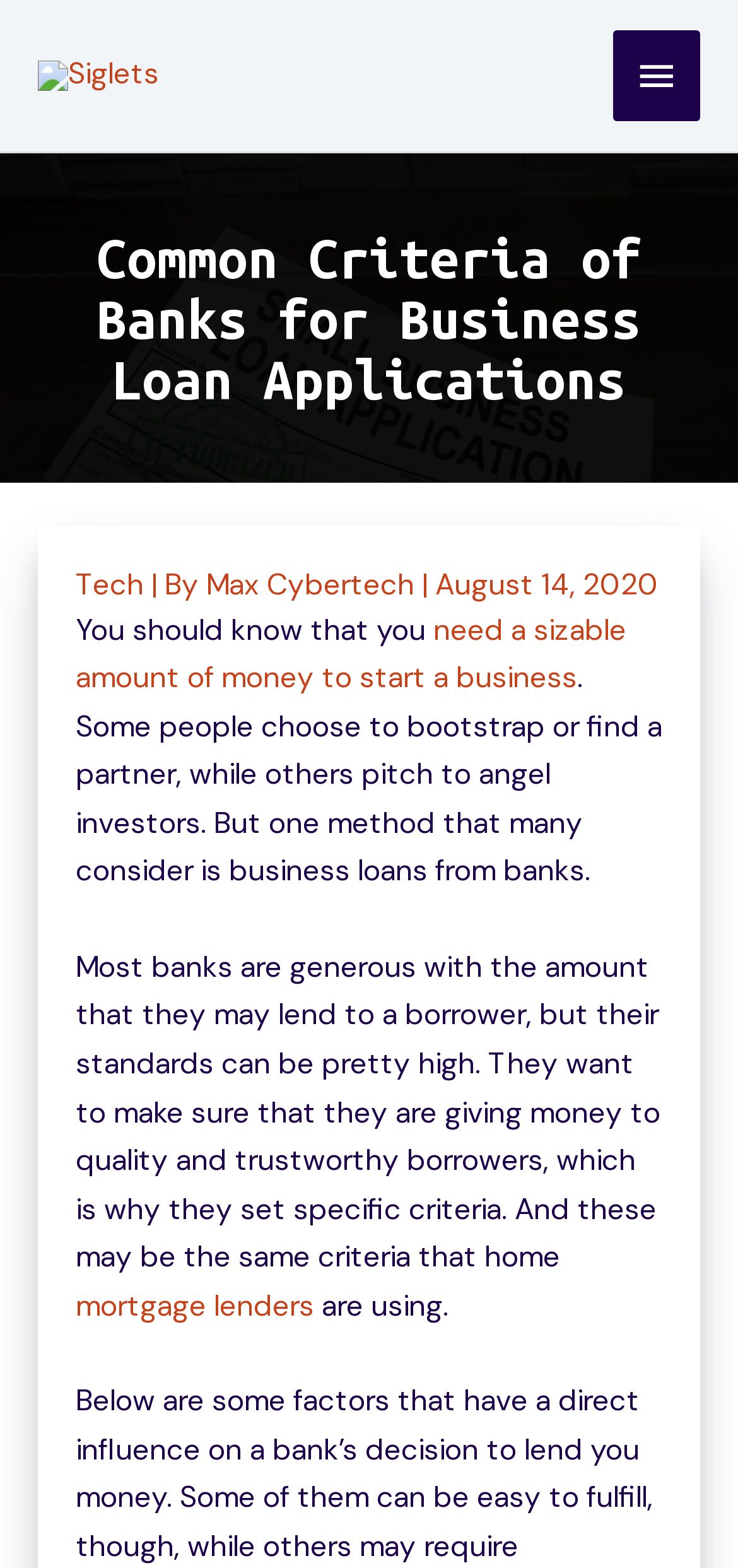What are some alternatives to business loans from banks?
Please answer the question as detailed as possible based on the image.

The webpage mentions that some people choose to bootstrap or find a partner, while others pitch to angel investors, as alternatives to business loans from banks. This implies that these options are available to entrepreneurs who may not qualify for a bank loan or prefer not to take on debt.